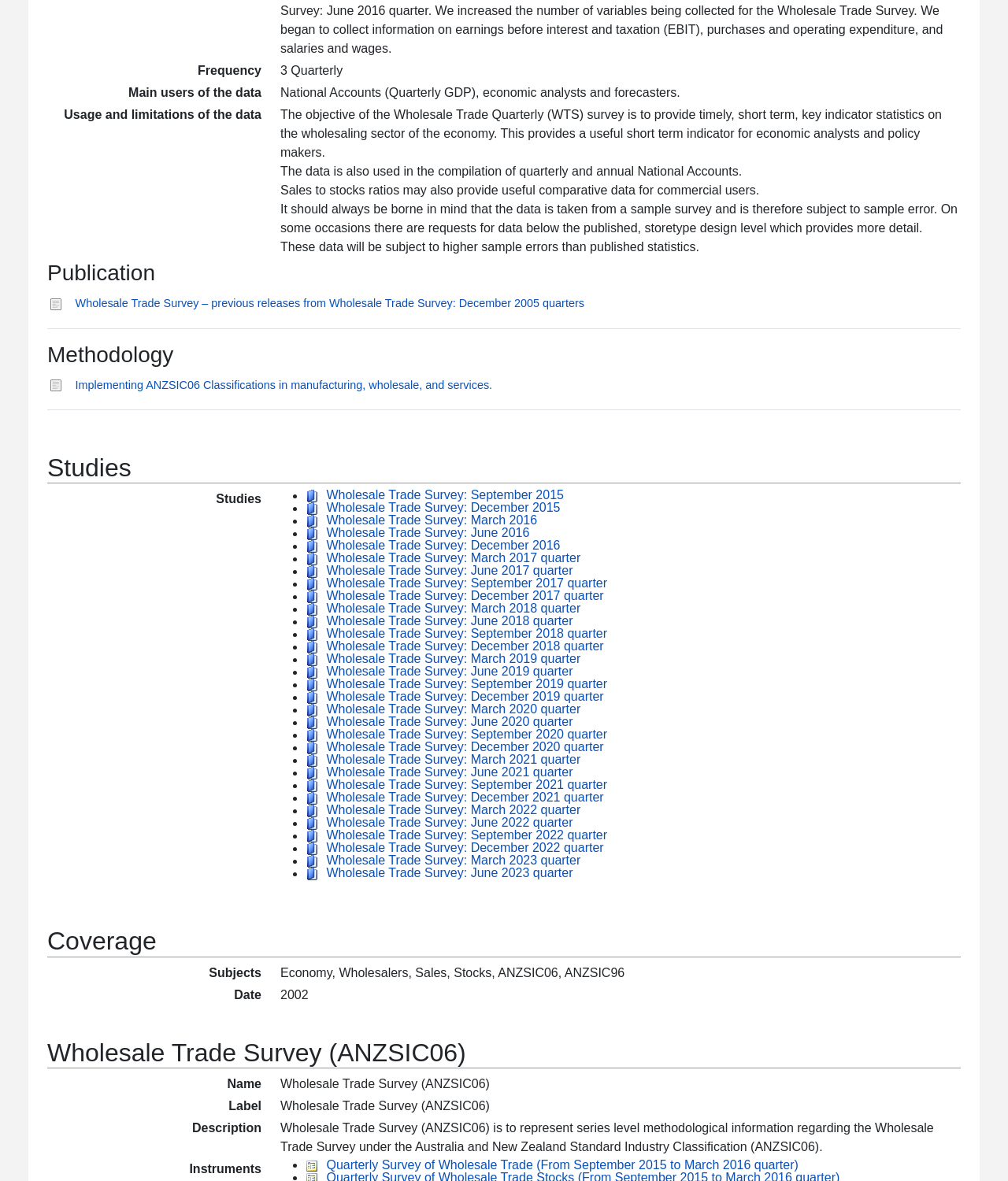Please pinpoint the bounding box coordinates for the region I should click to adhere to this instruction: "Explore Wholesale Trade Survey: December 2016".

[0.324, 0.456, 0.556, 0.468]